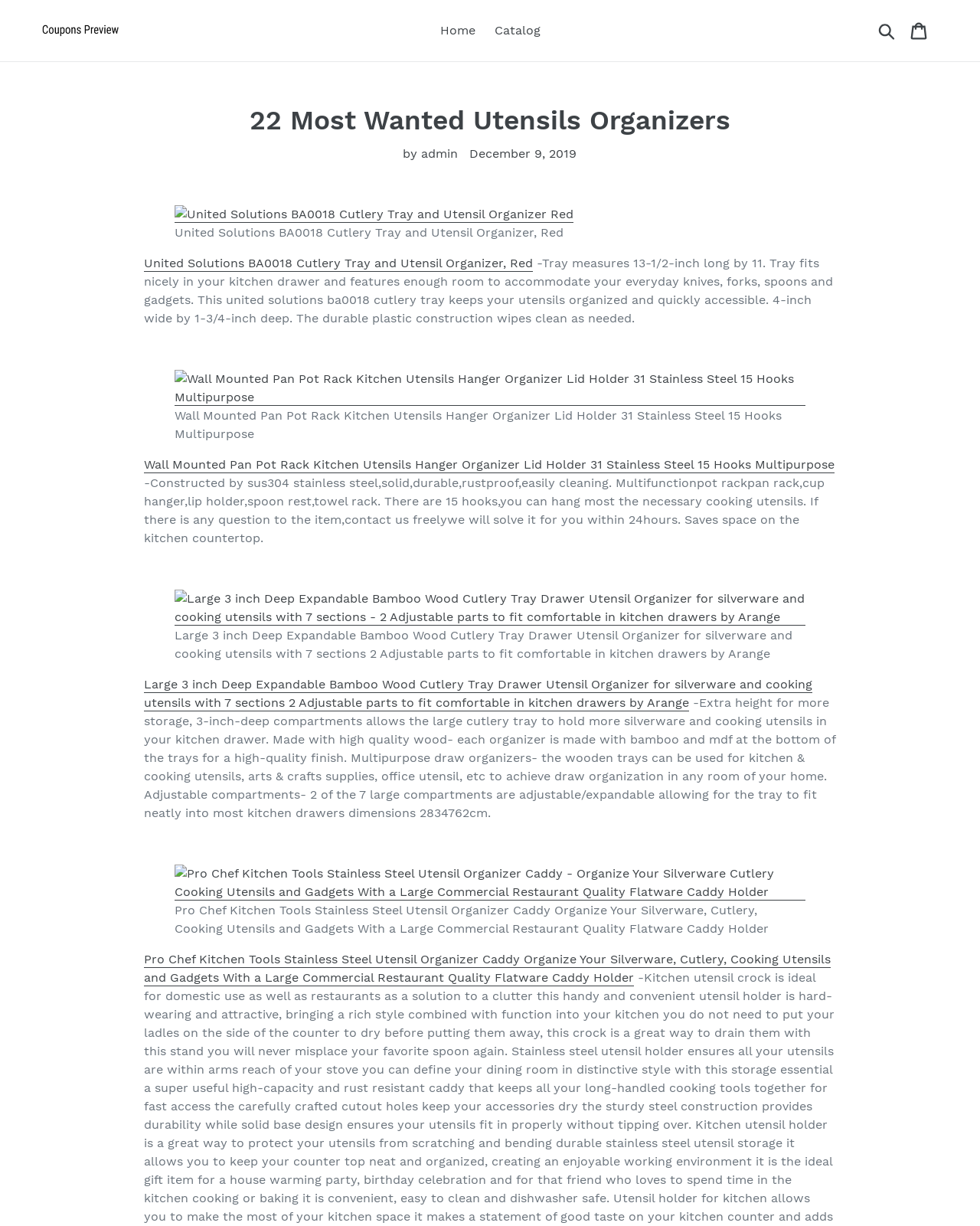Generate a comprehensive description of the contents of the webpage.

This webpage appears to be a product listing or review page, focused on utensil organizers. At the top, there is a navigation bar with links to "Coupons Preview", "Home", "Catalog", and a search button. To the right of the navigation bar, there is a link to the "Cart".

Below the navigation bar, there is a heading that reads "22 Most Wanted Utensils Organizers". Underneath this heading, there is a subheading that says "by admin" and a timestamp that reads "December 9, 2019".

The main content of the page is a list of four product listings, each with an image, a title, and a description. The first product is the "United Solutions BA0018 Cutlery Tray and Utensil Organizer, Red", which is described as a tray that measures 13-1/2 inches long by 11 inches wide, with enough room to accommodate everyday knives, forks, spoons, and gadgets.

The second product is the "Wall Mounted Pan Pot Rack Kitchen Utensils Hanger Organizer Lid Holder 31 Stainless Steel 15 Hooks Multipurpose", which is described as a multifunctional pot rack made of stainless steel, with 15 hooks for hanging cooking utensils.

The third product is the "Large 3 inch Deep Expandable Bamboo Wood Cutlery Tray Drawer Utensil Organizer for silverware and cooking utensils with 7 sections - 2 Adjustable parts to fit comfortable in kitchen drawers by Arange", which is described as an extra-height cutlery tray with adjustable compartments, made of high-quality wood.

The fourth product is the "Pro Chef Kitchen Tools Stainless Steel Utensil Organizer Caddy - Organize Your Silverware Cutlery Cooking Utensils and Gadgets With a Large Commercial Restaurant Quality Flatware Caddy Holder", which is described as a large commercial-grade flatware caddy holder made of stainless steel.

Each product listing has a link to the product page, and some of the listings have additional images or captions. Overall, the page appears to be a curated list of utensil organizers, with detailed descriptions and images to help users make informed purchasing decisions.